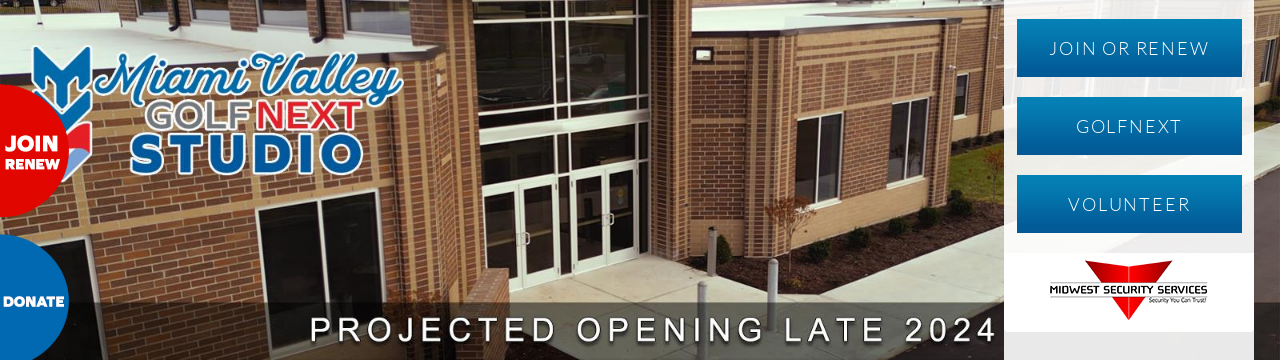Please use the details from the image to answer the following question comprehensively:
What is the shape of the calls to action on the façade?

According to the caption, the calls to action such as 'JOIN' and 'DONATE' are prominently displayed in vibrant circles on the façade of the building.